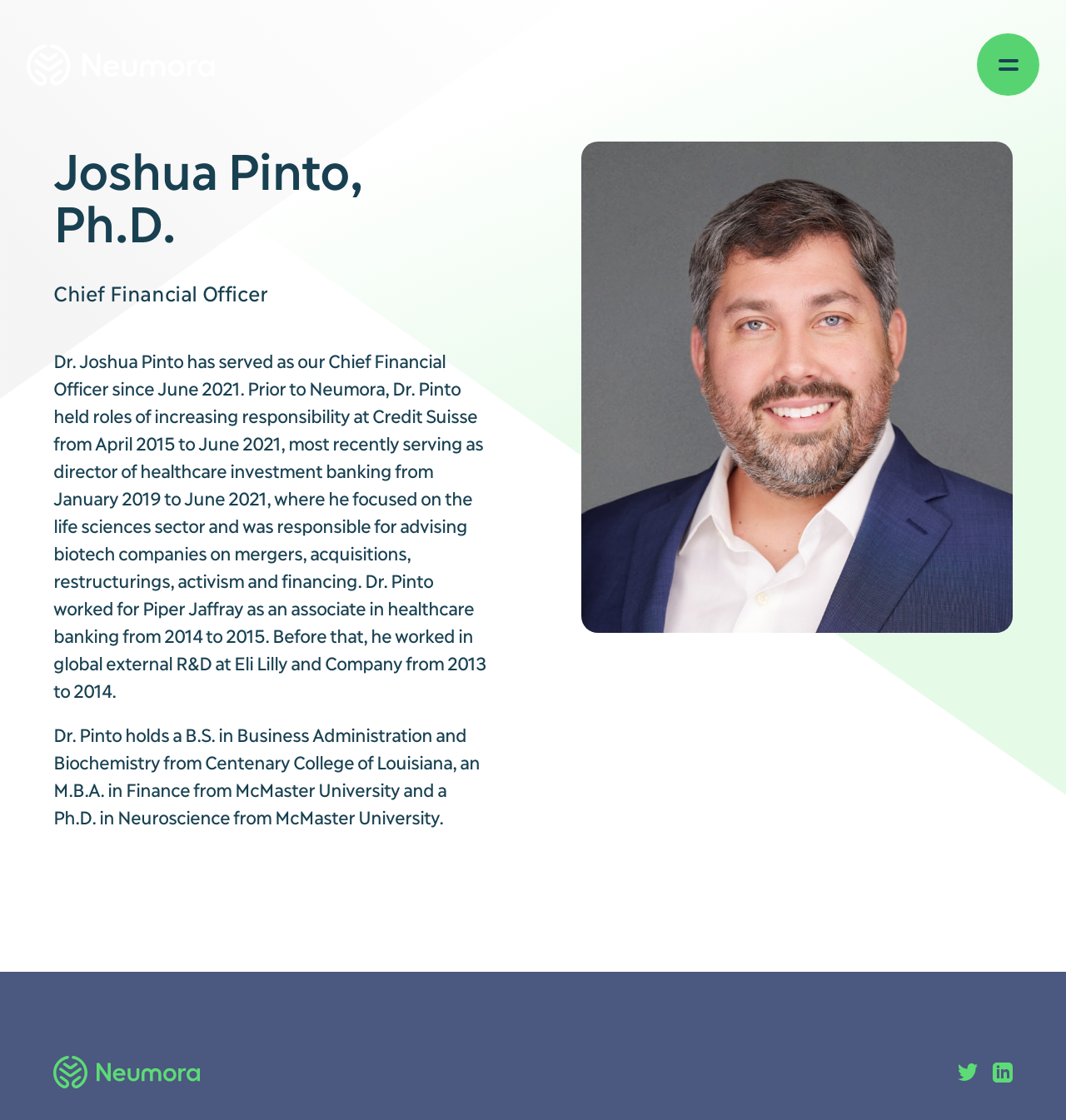Find the bounding box coordinates of the area that needs to be clicked in order to achieve the following instruction: "Click the Neumora logo". The coordinates should be specified as four float numbers between 0 and 1, i.e., [left, top, right, bottom].

[0.025, 0.039, 0.202, 0.077]